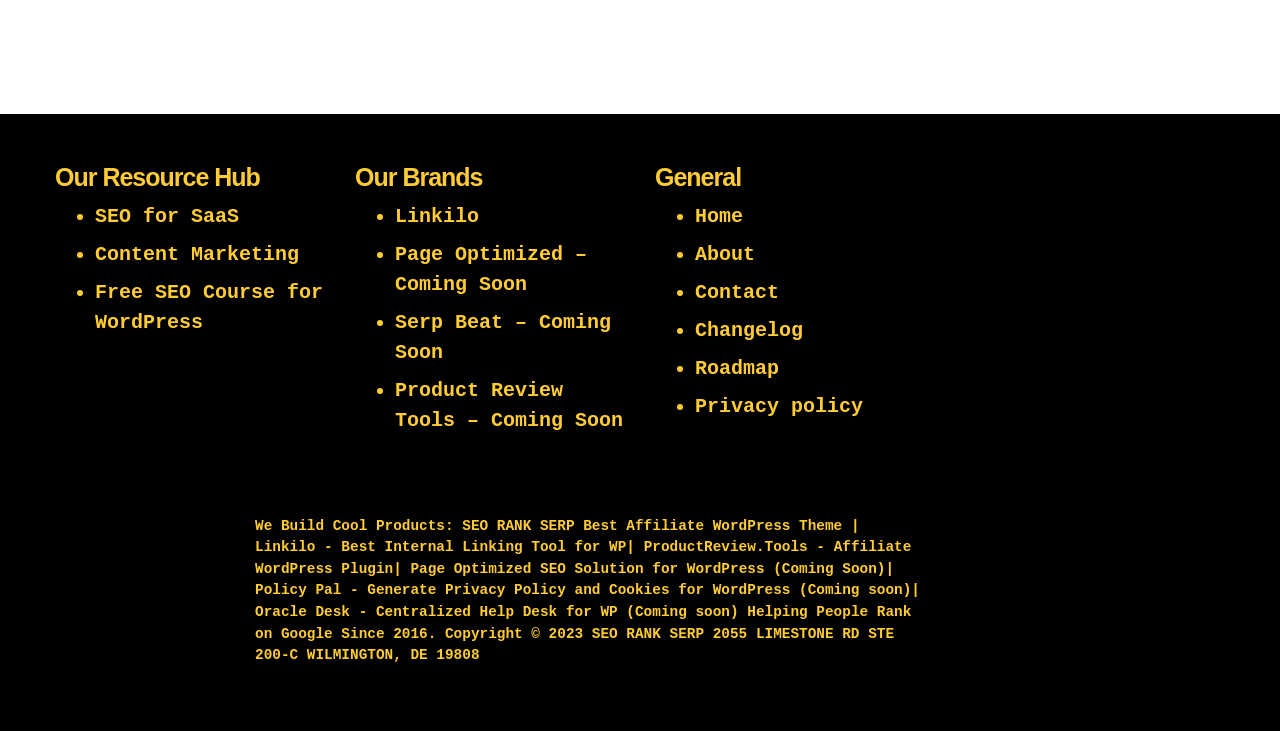Provide a short answer to the following question with just one word or phrase: How many brands are listed on the webpage?

3